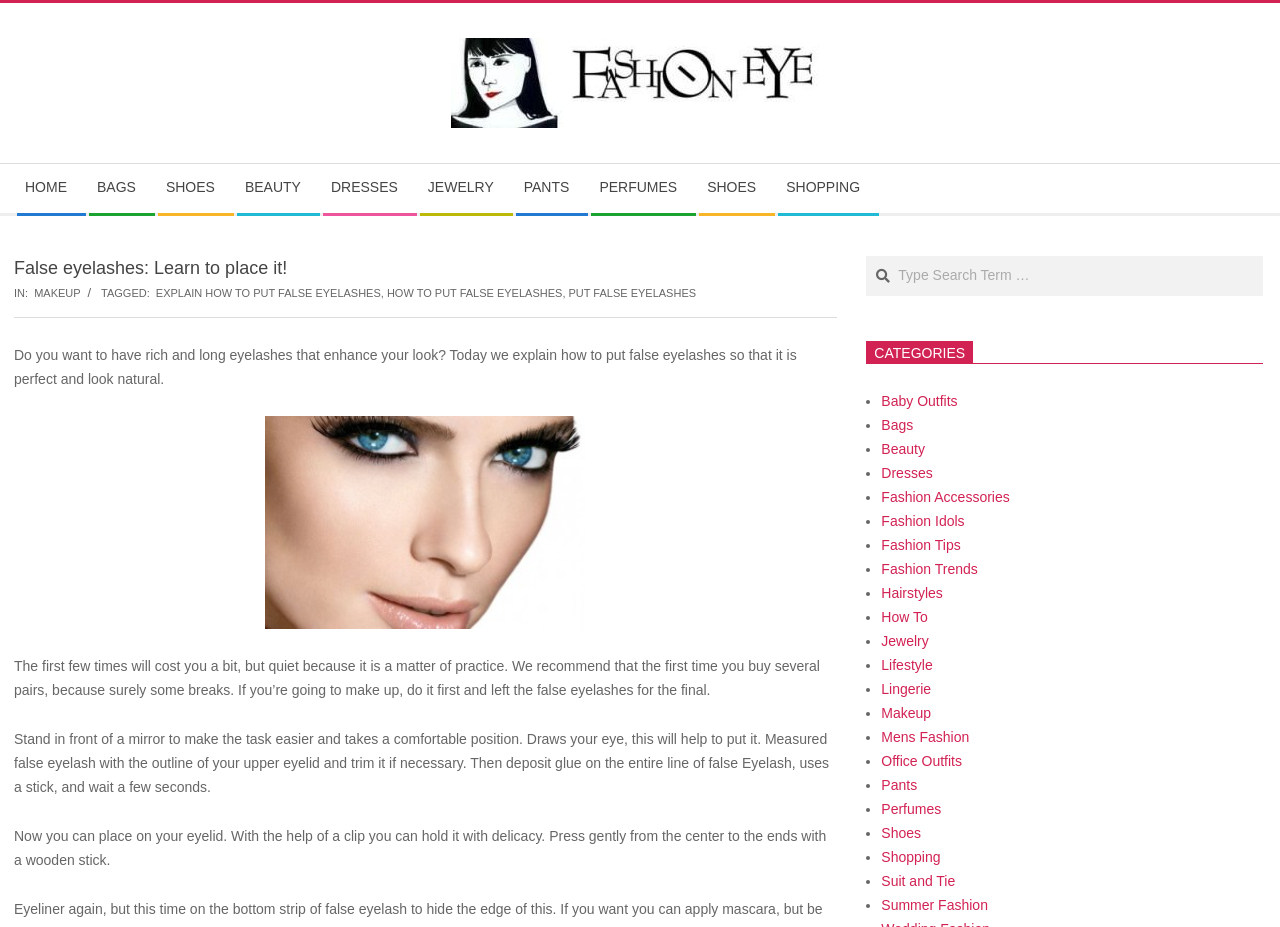Using the information in the image, give a detailed answer to the following question: What is the main topic of the webpage?

The main topic of the webpage is 'False eyelashes' which can be inferred from the heading 'False eyelashes: Learn to place it!' and the content of the webpage that provides a tutorial on how to put false eyelashes.